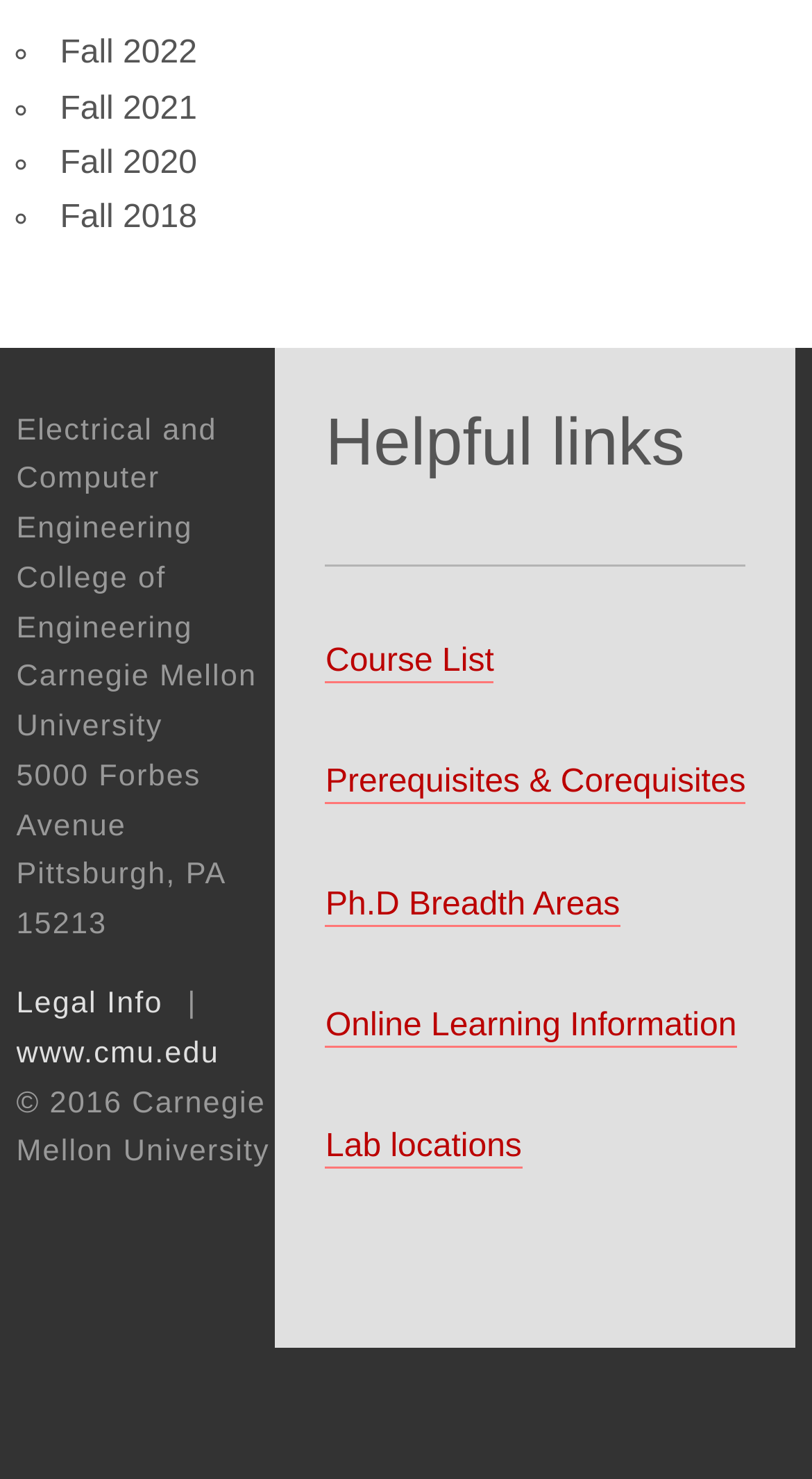What is the address of Carnegie Mellon University?
Please respond to the question with a detailed and thorough explanation.

I looked at the text on the left side of the page and found the address of Carnegie Mellon University, which is 5000 Forbes Avenue, Pittsburgh, PA 15213.